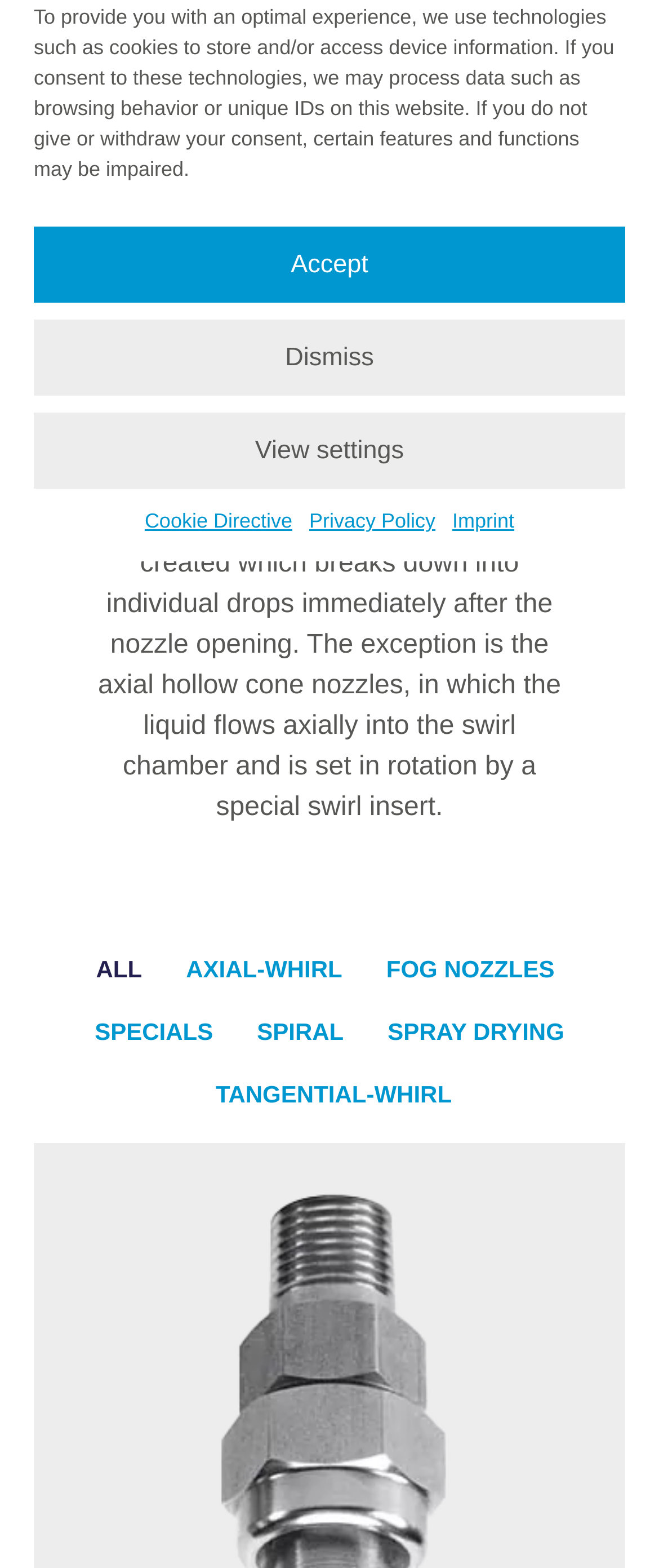Provide the bounding box coordinates for the specified HTML element described in this description: "Imprint". The coordinates should be four float numbers ranging from 0 to 1, in the format [left, top, right, bottom].

[0.686, 0.322, 0.78, 0.342]